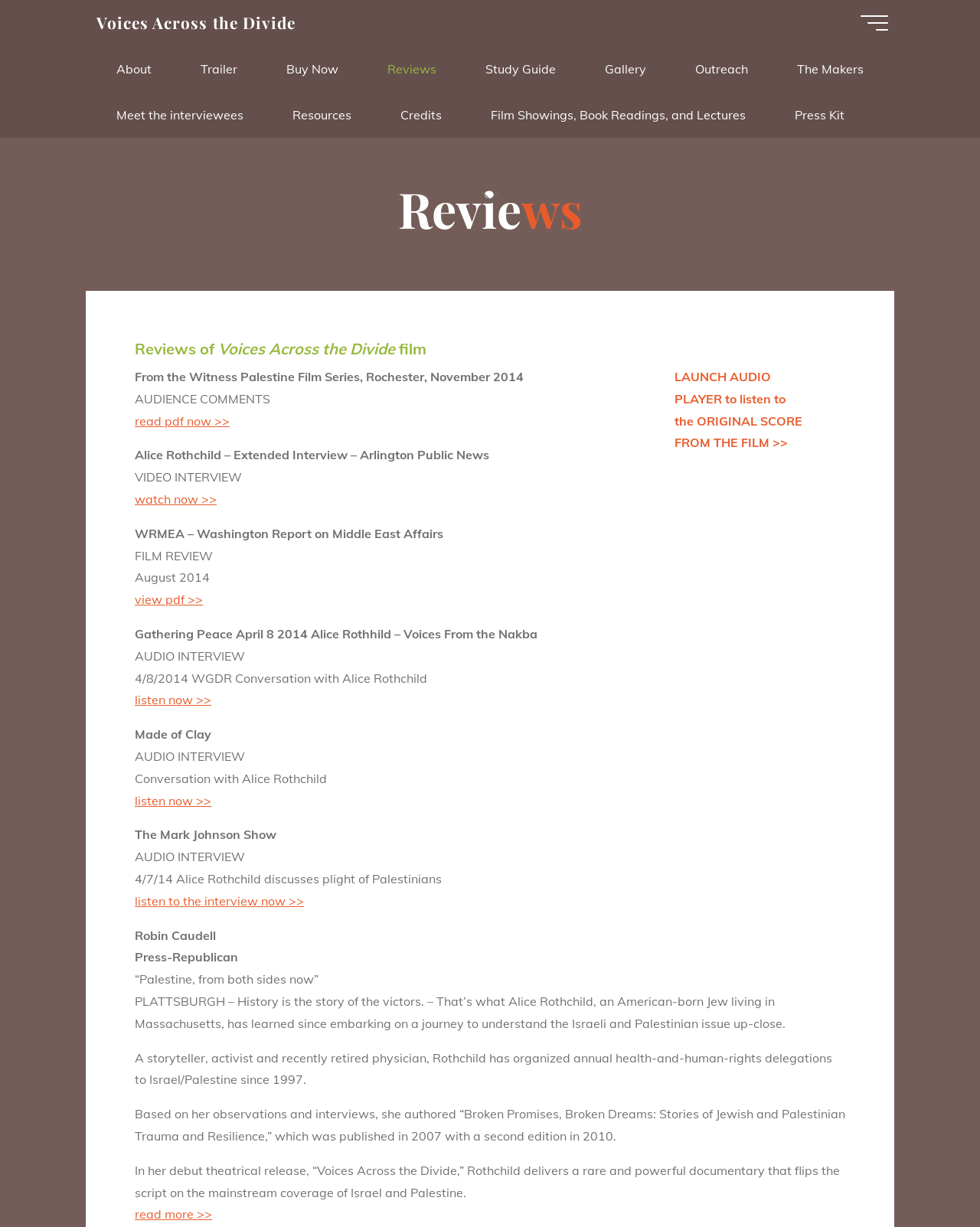Based on the element description: "SIGNALS", identify the UI element and provide its bounding box coordinates. Use four float numbers between 0 and 1, [left, top, right, bottom].

None